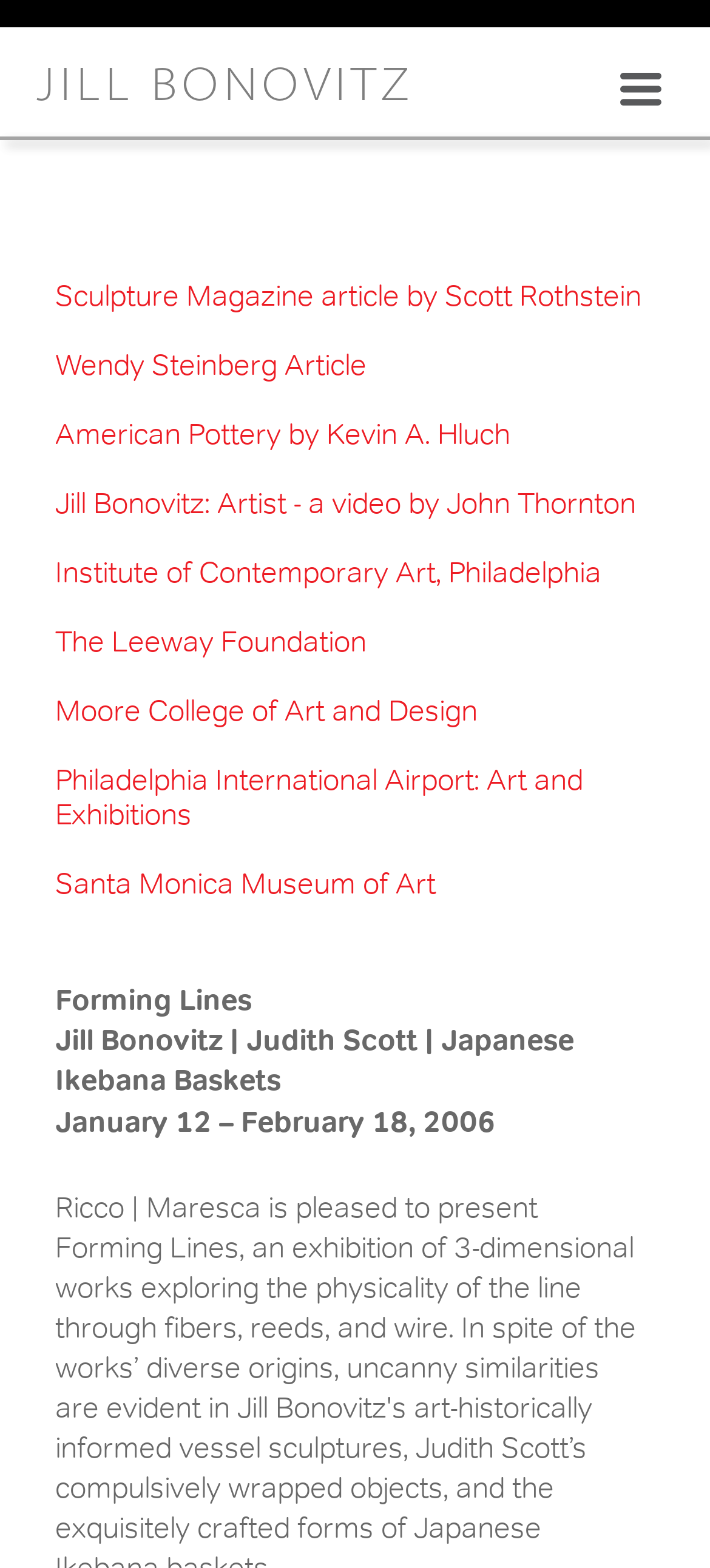Pinpoint the bounding box coordinates of the element to be clicked to execute the instruction: "Read the article by Wendy Steinberg".

[0.078, 0.221, 0.516, 0.245]